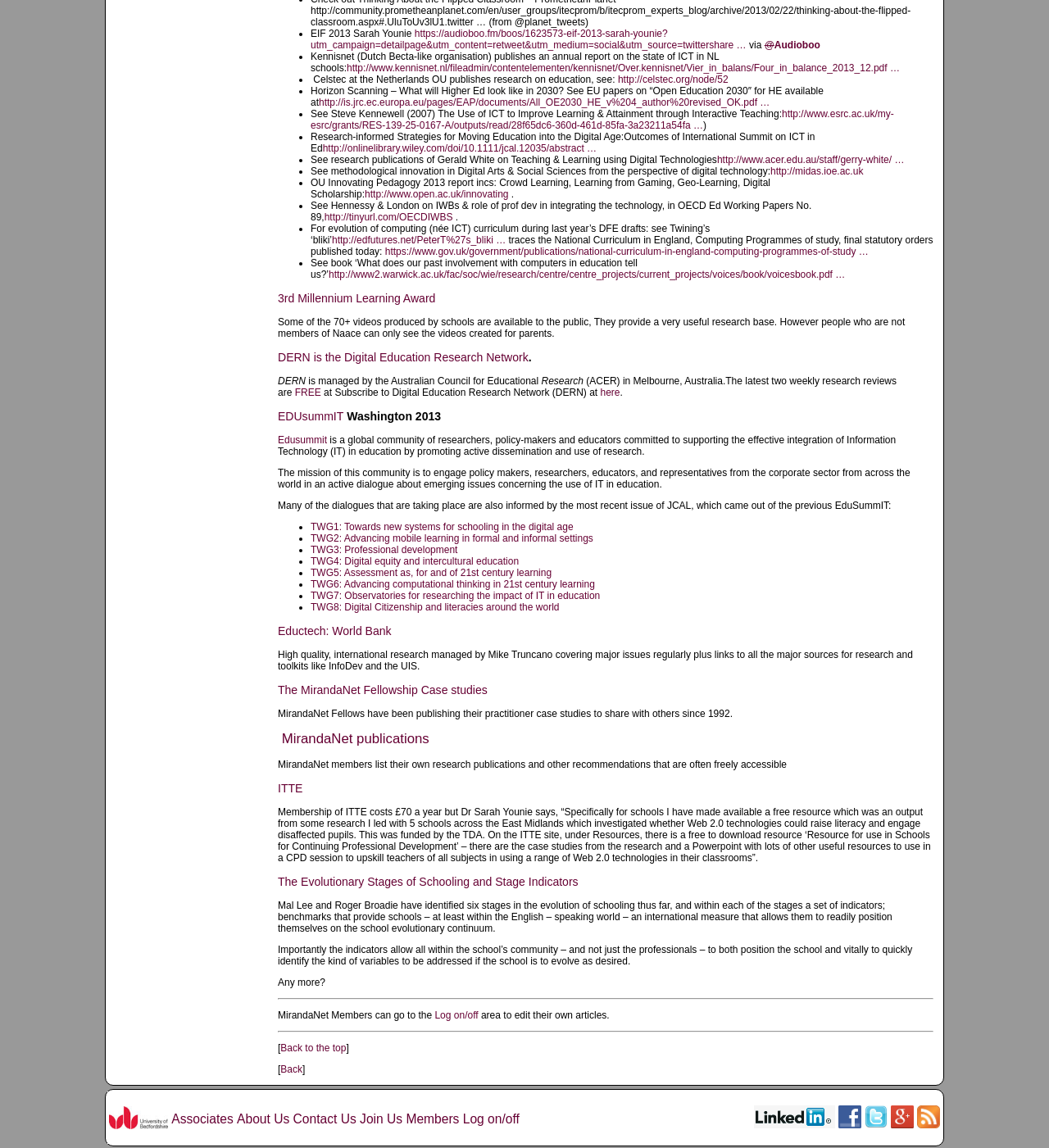Identify the bounding box coordinates of the region I need to click to complete this instruction: "Explore the research publications of Gerald White on Teaching & Learning using Digital Technologies".

[0.683, 0.134, 0.862, 0.144]